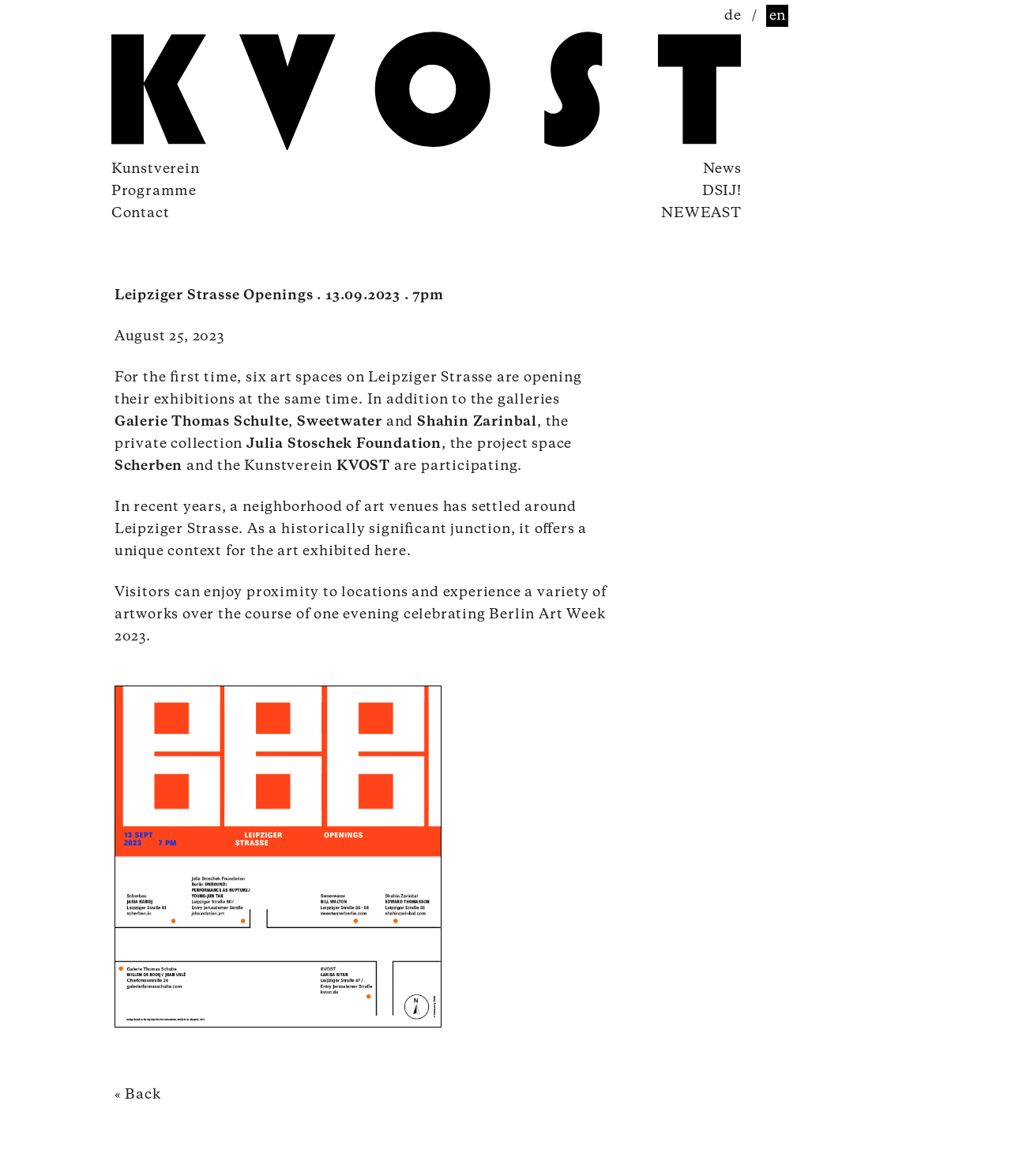Determine the bounding box for the UI element that matches this description: "title="KVOST"".

[0.11, 0.027, 0.343, 0.132]